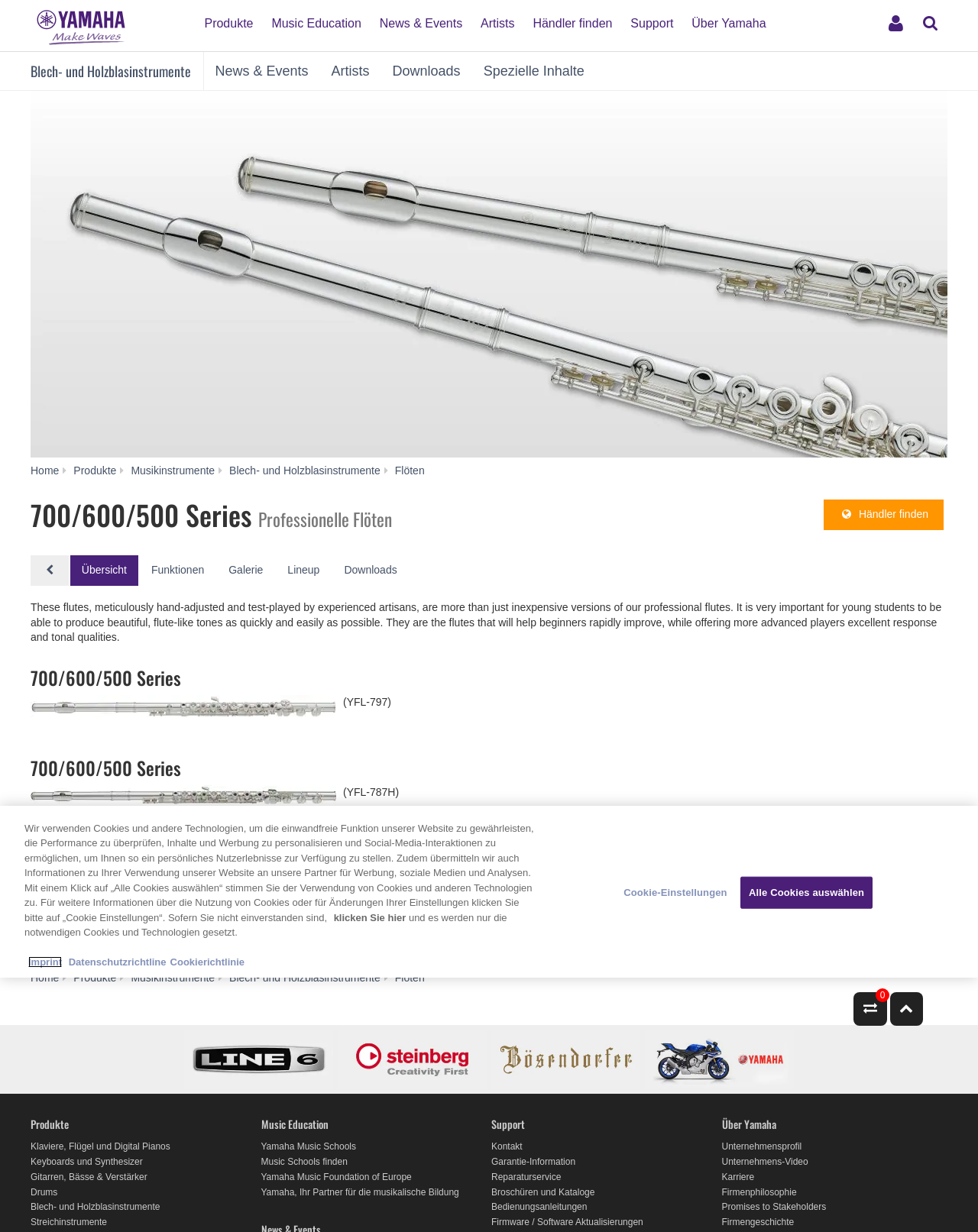Based on the image, provide a detailed and complete answer to the question: 
What type of instruments are categorized under 'Blech- und Holzblasinstrumente'?

The webpage categorizes 'Blech- und Holzblasinstrumente' as a type of instrument, which translates to 'brass and woodwind instruments', and includes flutes as a subcategory.